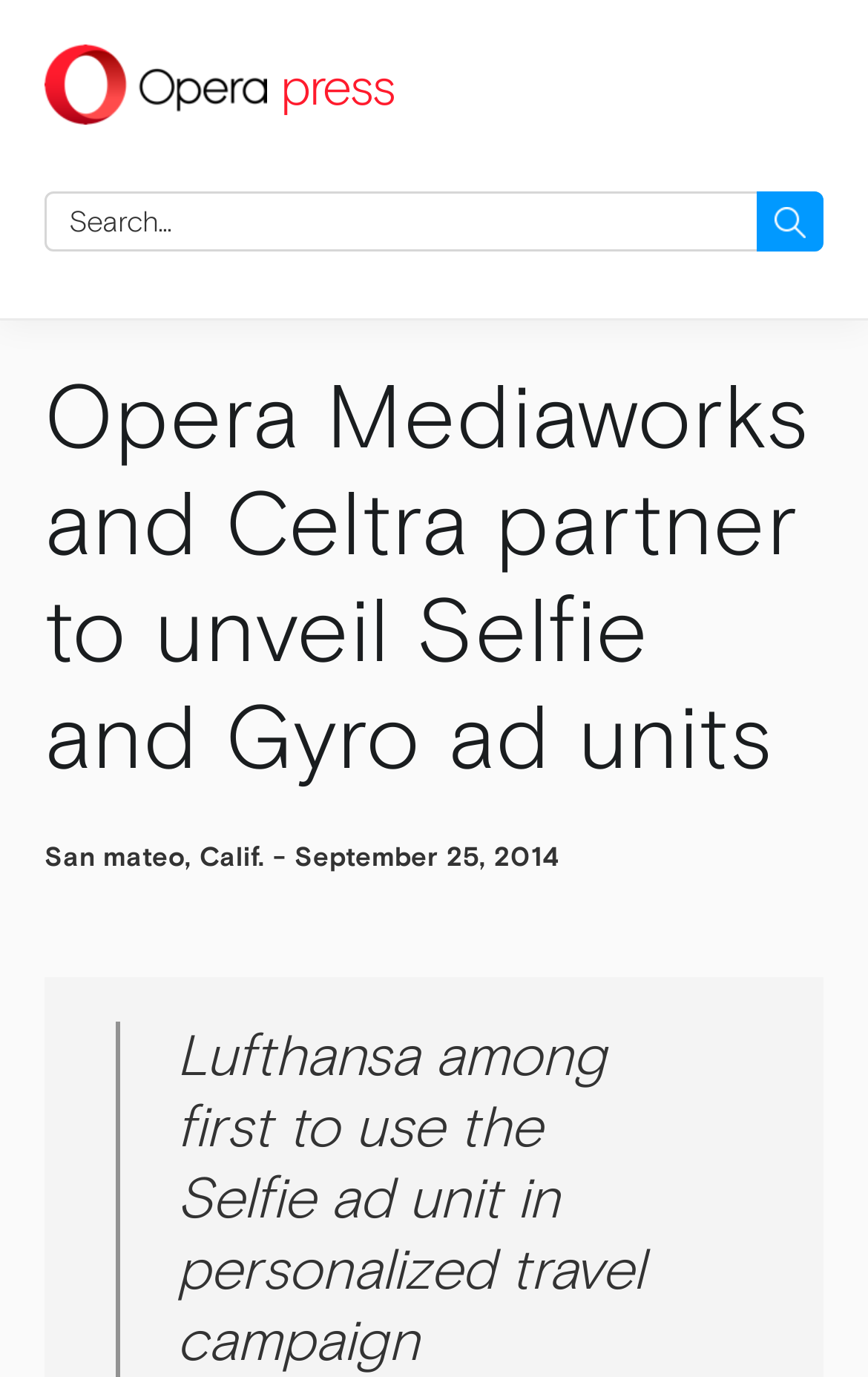Please provide a detailed answer to the question below by examining the image:
When was the partnership announced?

The date of the partnership announcement is mentioned in the text 'September 25, 2014' which is located below the heading.